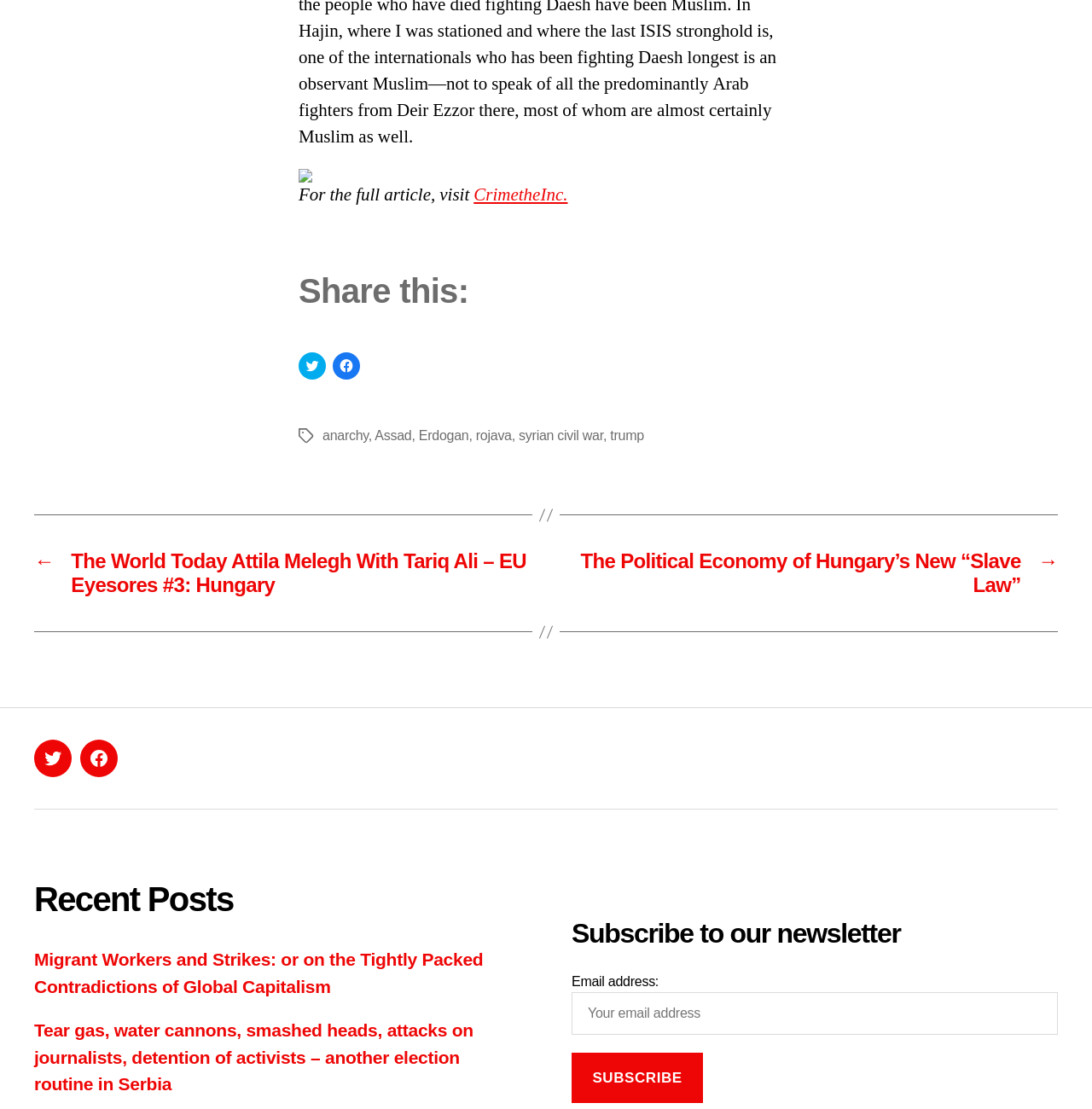What is the function of the 'Share this:' section?
Give a single word or phrase answer based on the content of the image.

To share content on social media